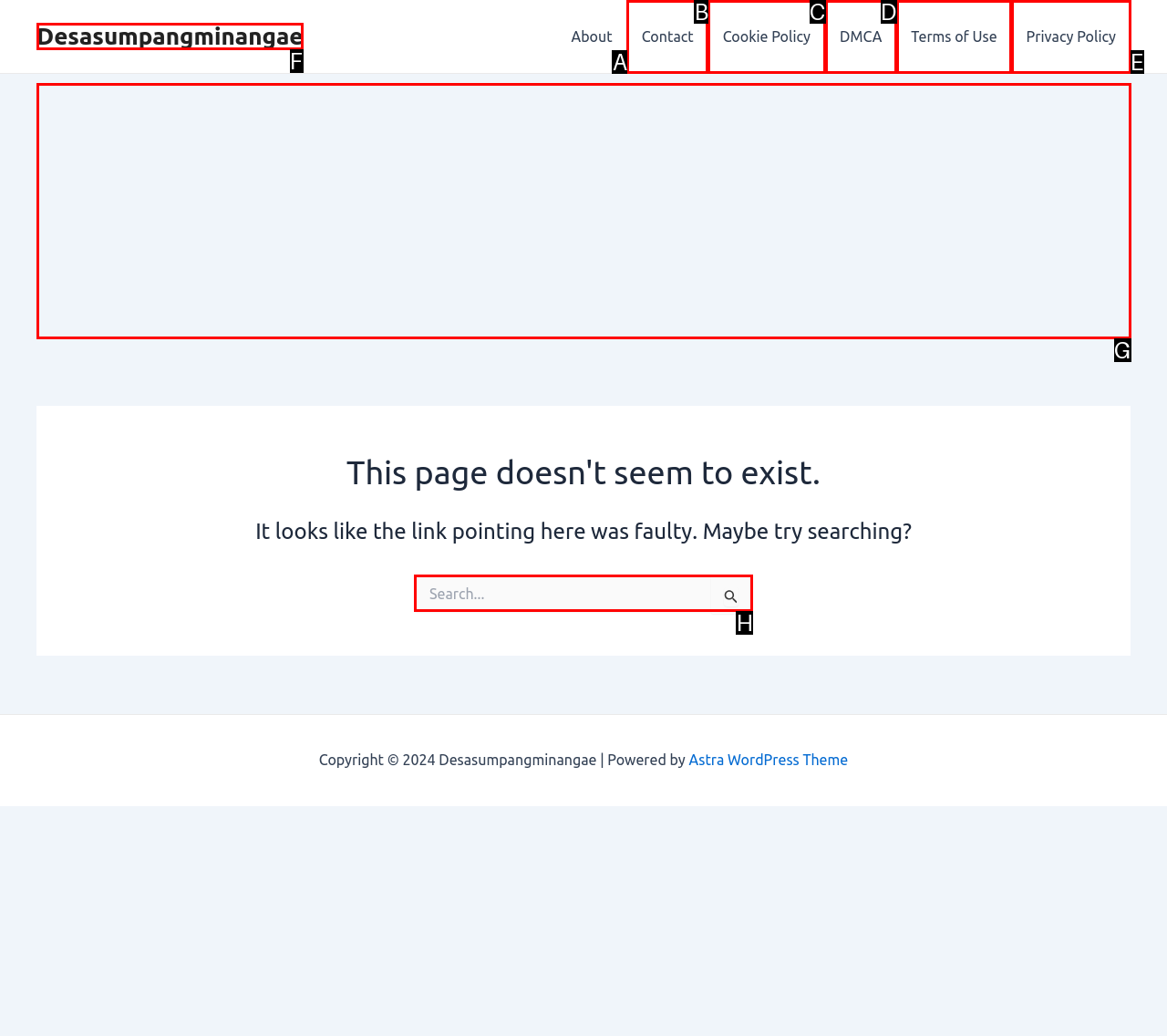Tell me the correct option to click for this task: Search for something
Write down the option's letter from the given choices.

H